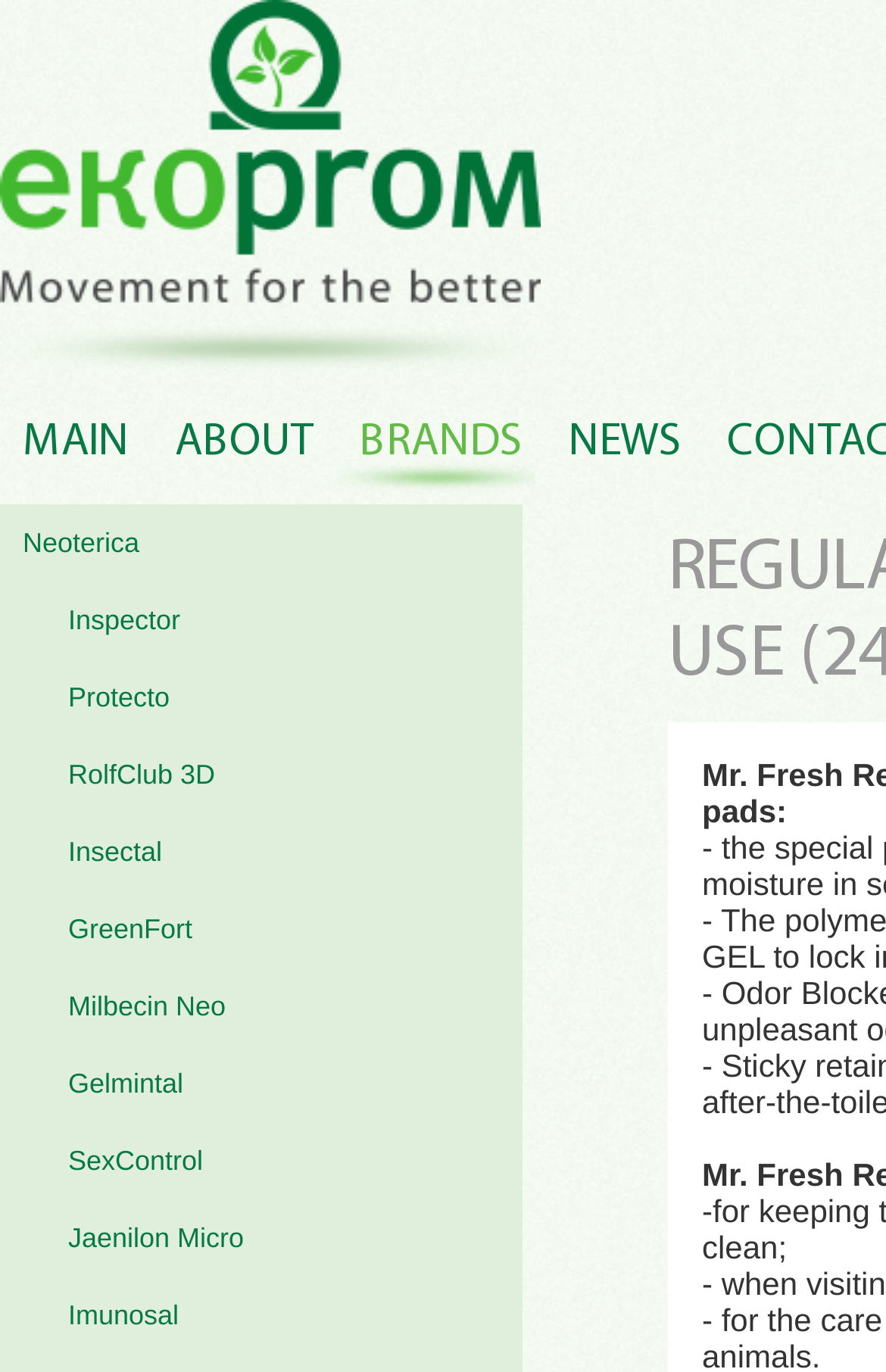What is the last product link?
Ensure your answer is thorough and detailed.

I looked at the list of links below the navigation bar and found the last link, which is 'Imunosal'. This is likely the last product link.